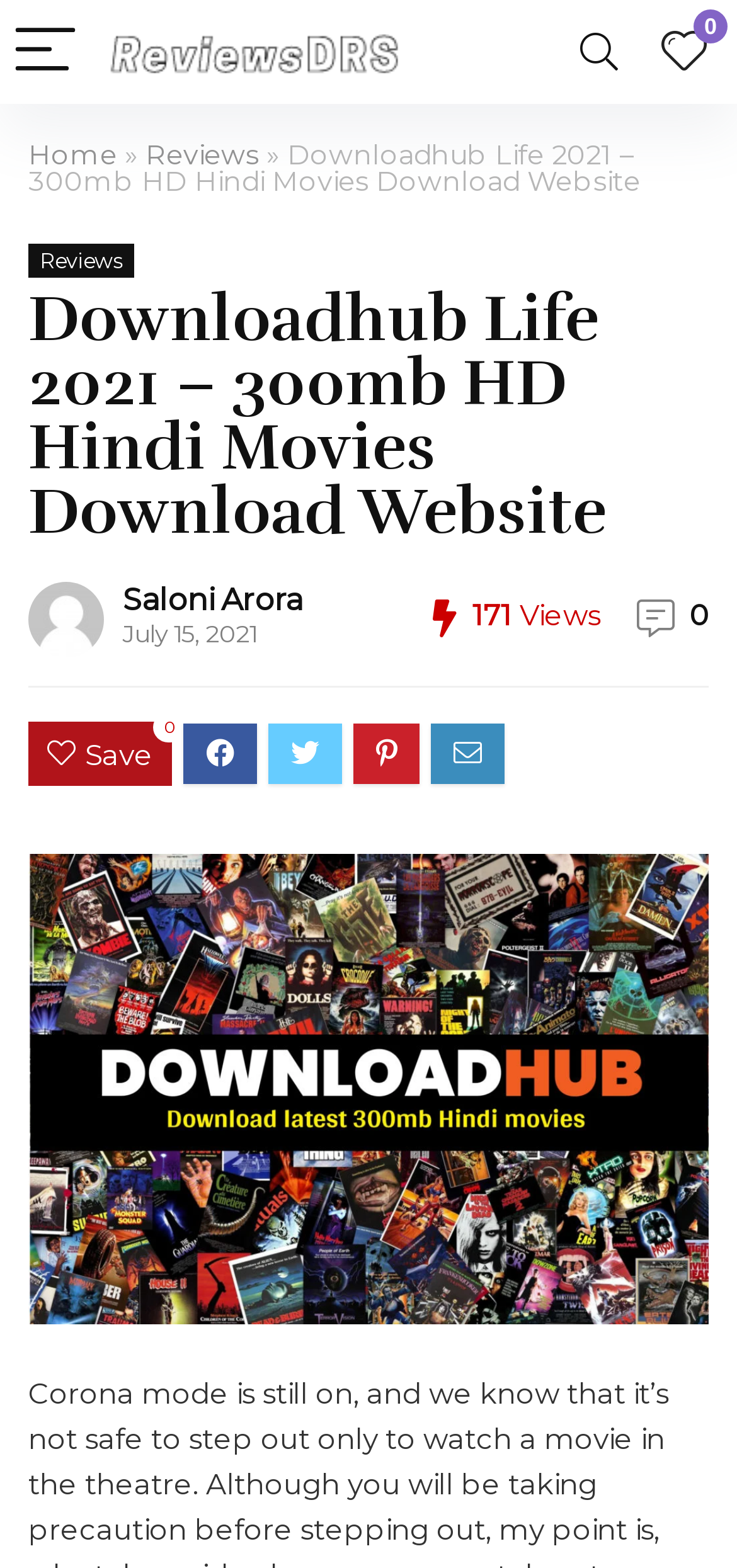What is the category of the movies on this website?
Utilize the information in the image to give a detailed answer to the question.

I determined the category of the movies by looking at the root element 'Downloadhub Life 2021 - 300mb HD Hindi Movies Download Website' and the text 'Hindi Movies' inside it.